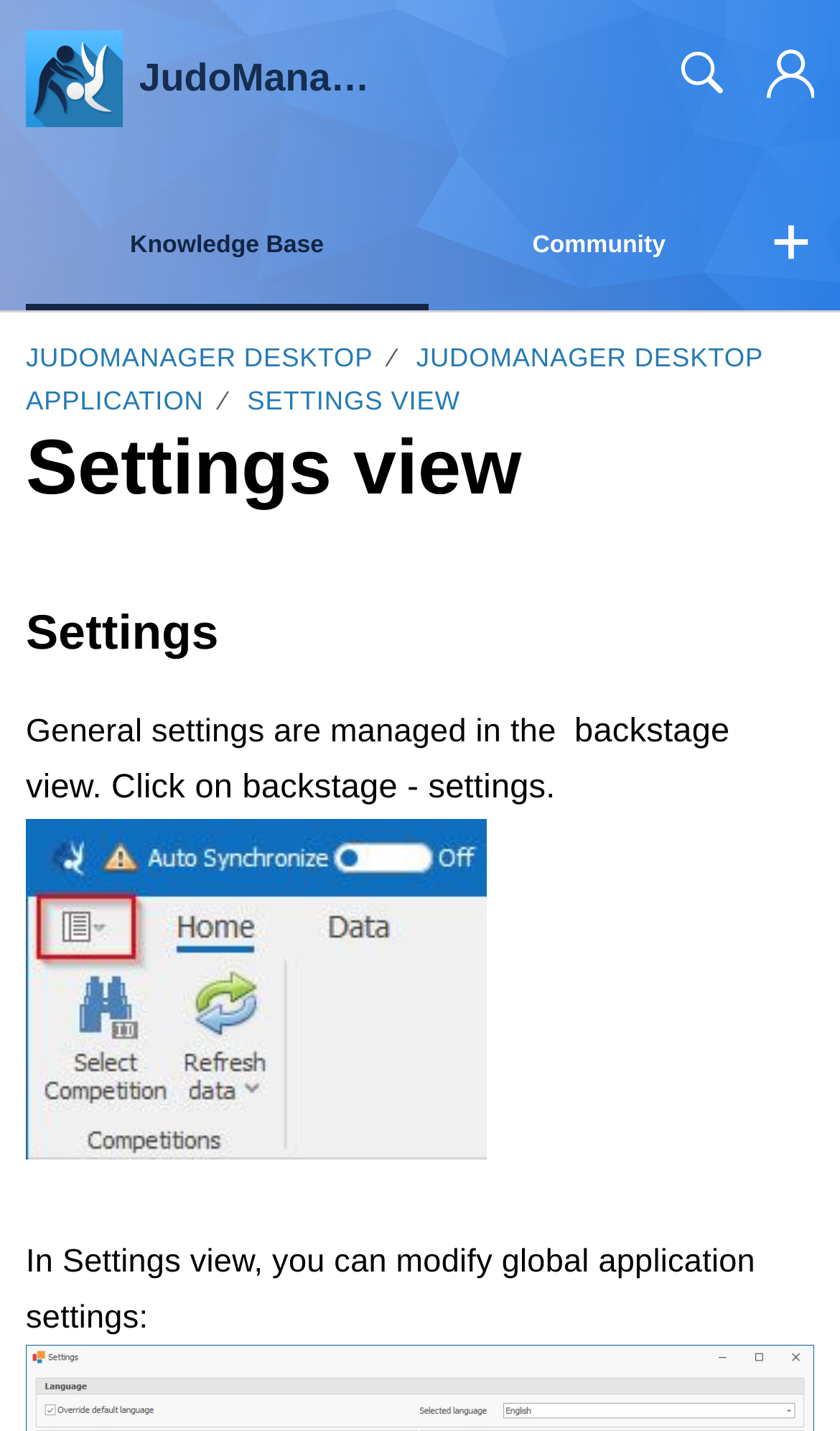Please answer the following question as detailed as possible based on the image: 
How many links are there in the navigation menu?

The navigation menu is located at the top of the webpage and has three links: 'Knowledge Base', 'Community', and 'More'.